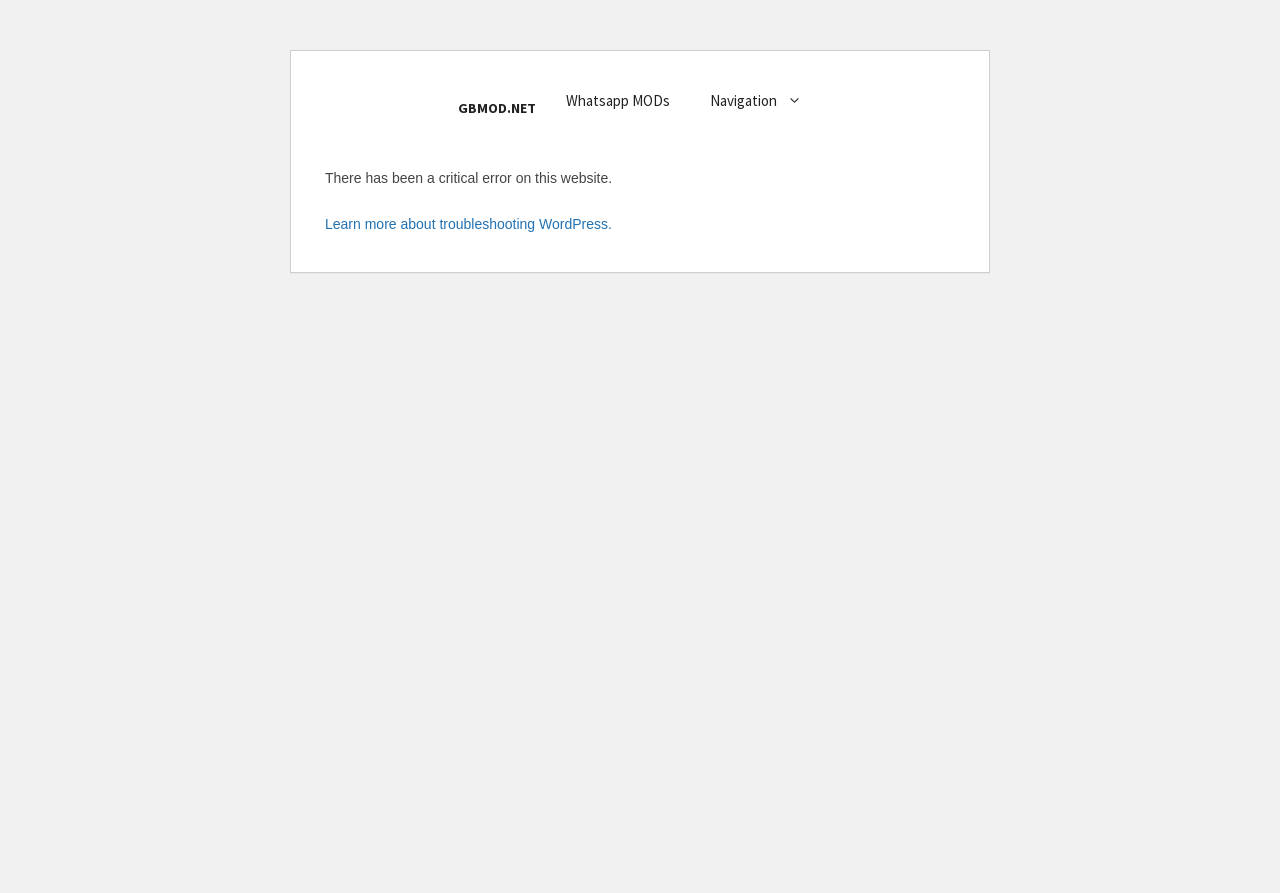Please respond to the question with a concise word or phrase:
What is the purpose of the link 'Learn more about troubleshooting WordPress'?

Troubleshooting